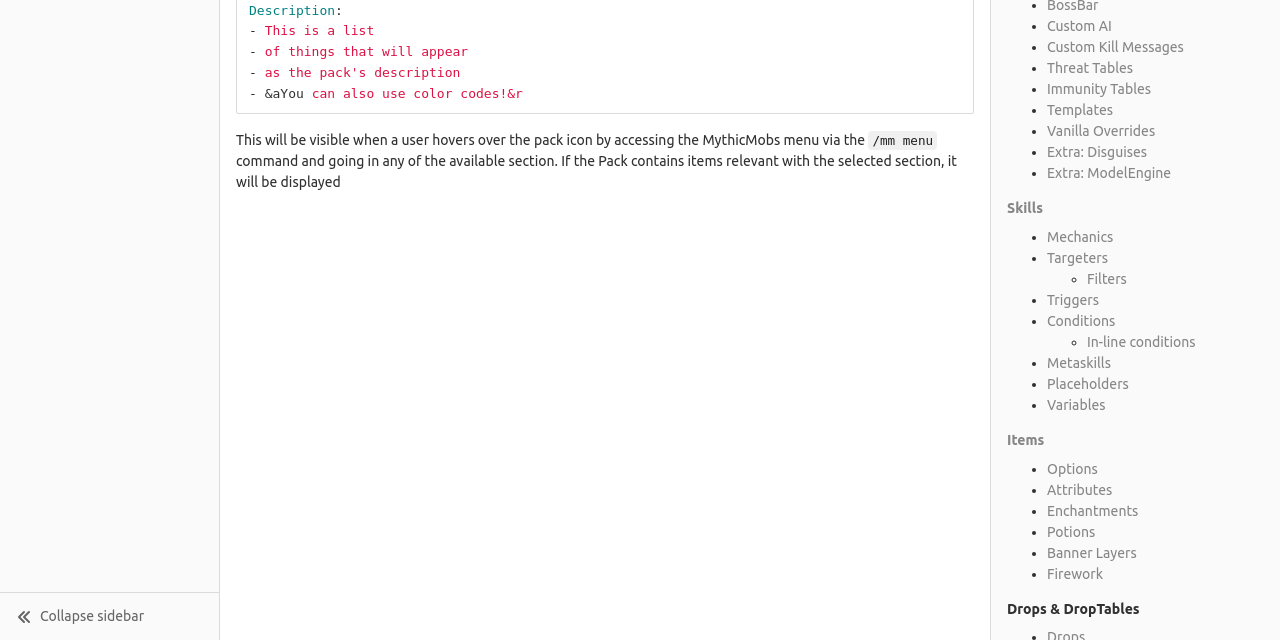From the element description: "About Us", extract the bounding box coordinates of the UI element. The coordinates should be expressed as four float numbers between 0 and 1, in the order [left, top, right, bottom].

None